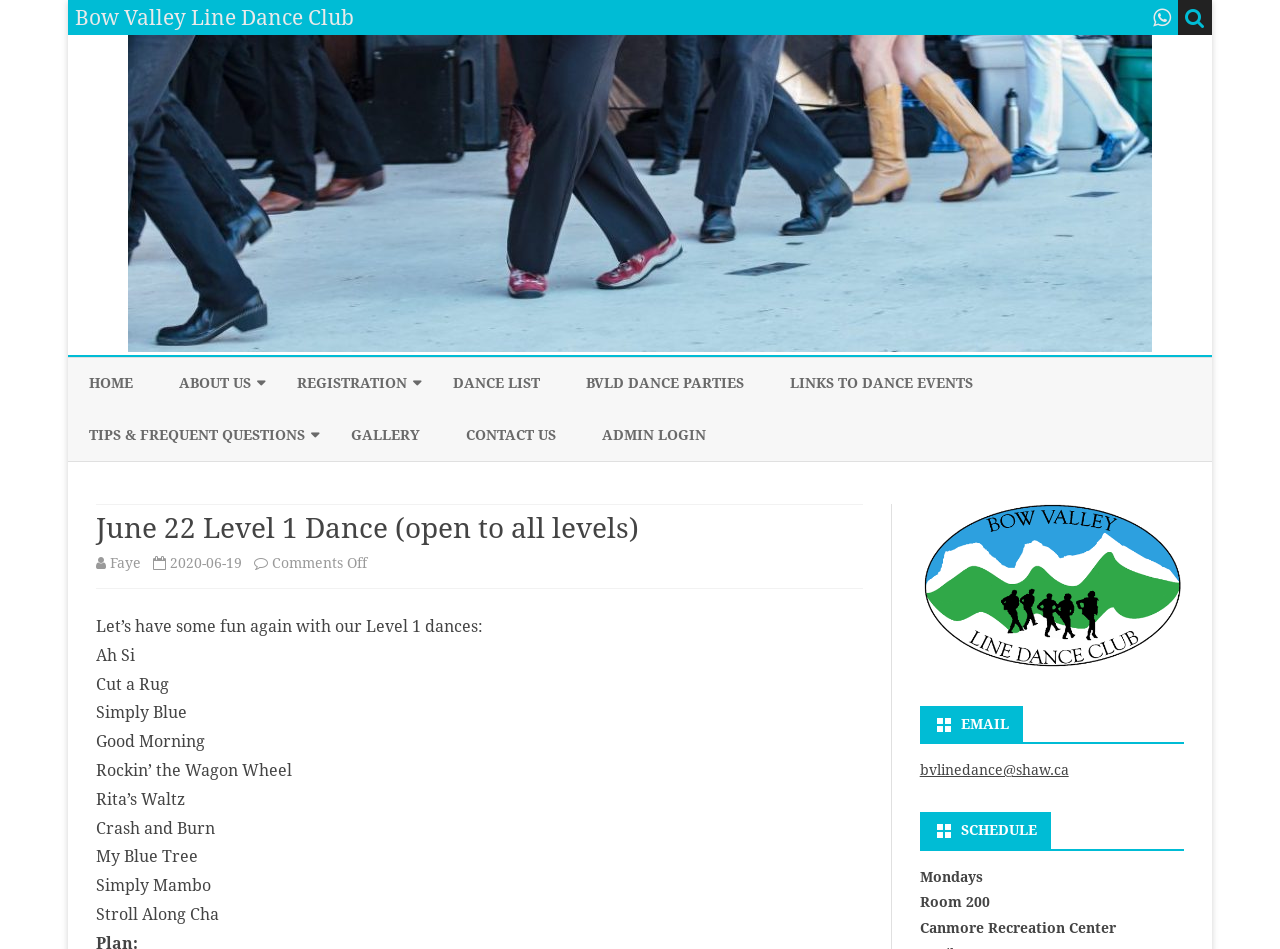Refer to the image and provide an in-depth answer to the question: 
How many dance levels are mentioned?

The webpage mentions Level 1, Level 1.5, Level 2, and Level 3 in the 'REGISTRATION' section, indicating that there are four dance levels mentioned.